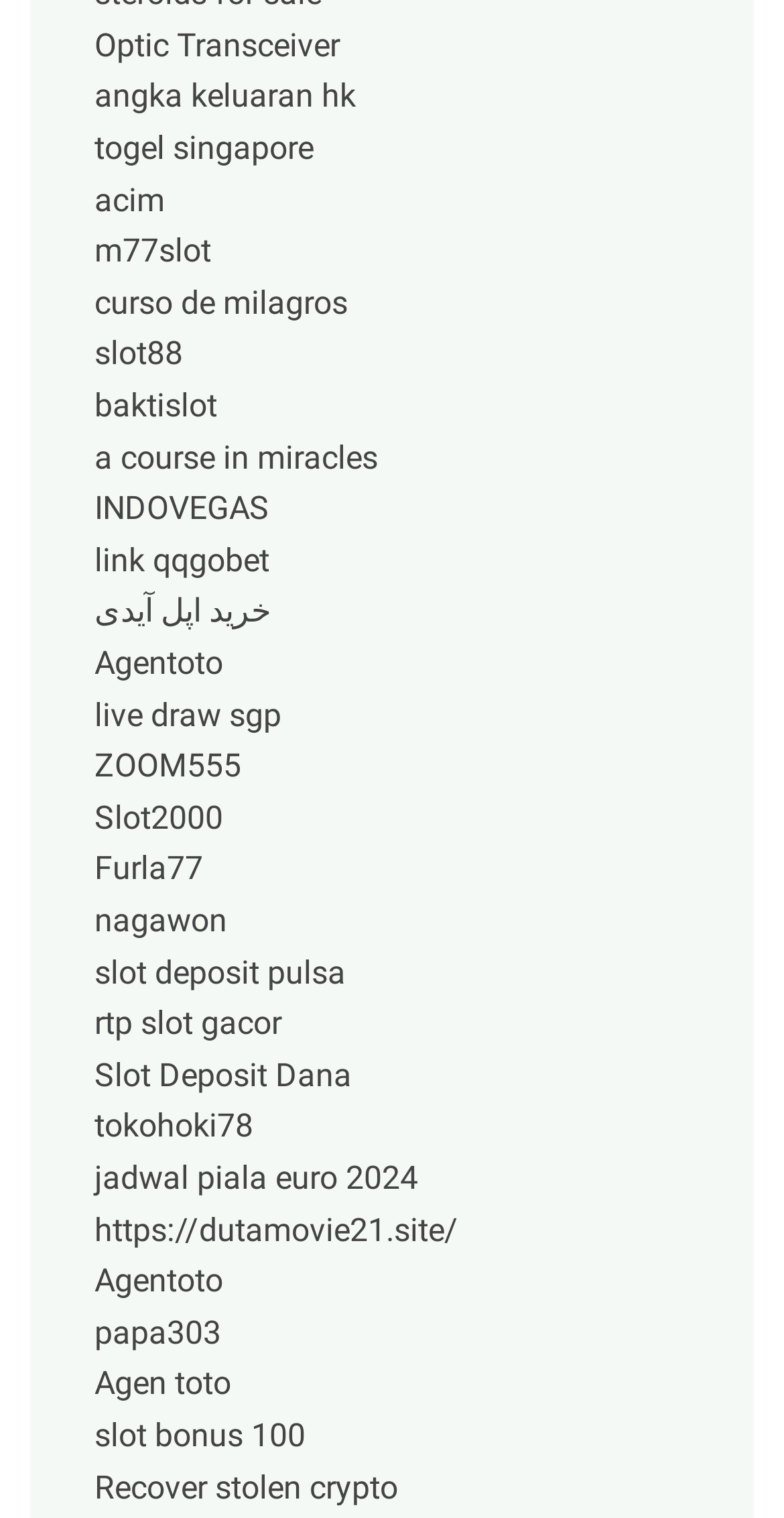Find the bounding box coordinates for the element that must be clicked to complete the instruction: "Access curso de milagros link". The coordinates should be four float numbers between 0 and 1, indicated as [left, top, right, bottom].

[0.121, 0.187, 0.444, 0.212]